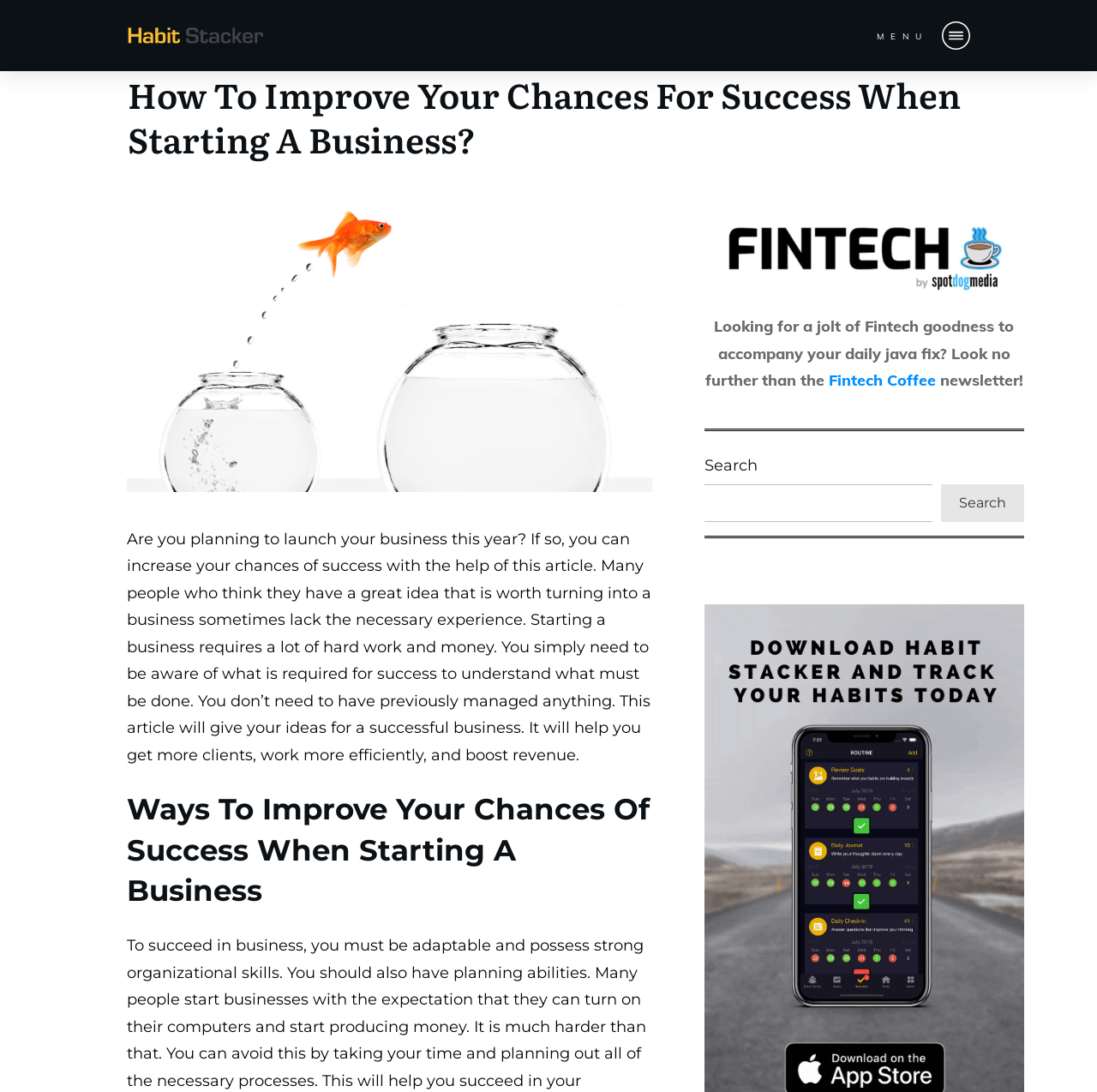What is required for success in a business?
We need a detailed and exhaustive answer to the question. Please elaborate.

According to the article, starting a business requires a lot of hard work and money, and being aware of what is required for success is essential to understand what must be done.